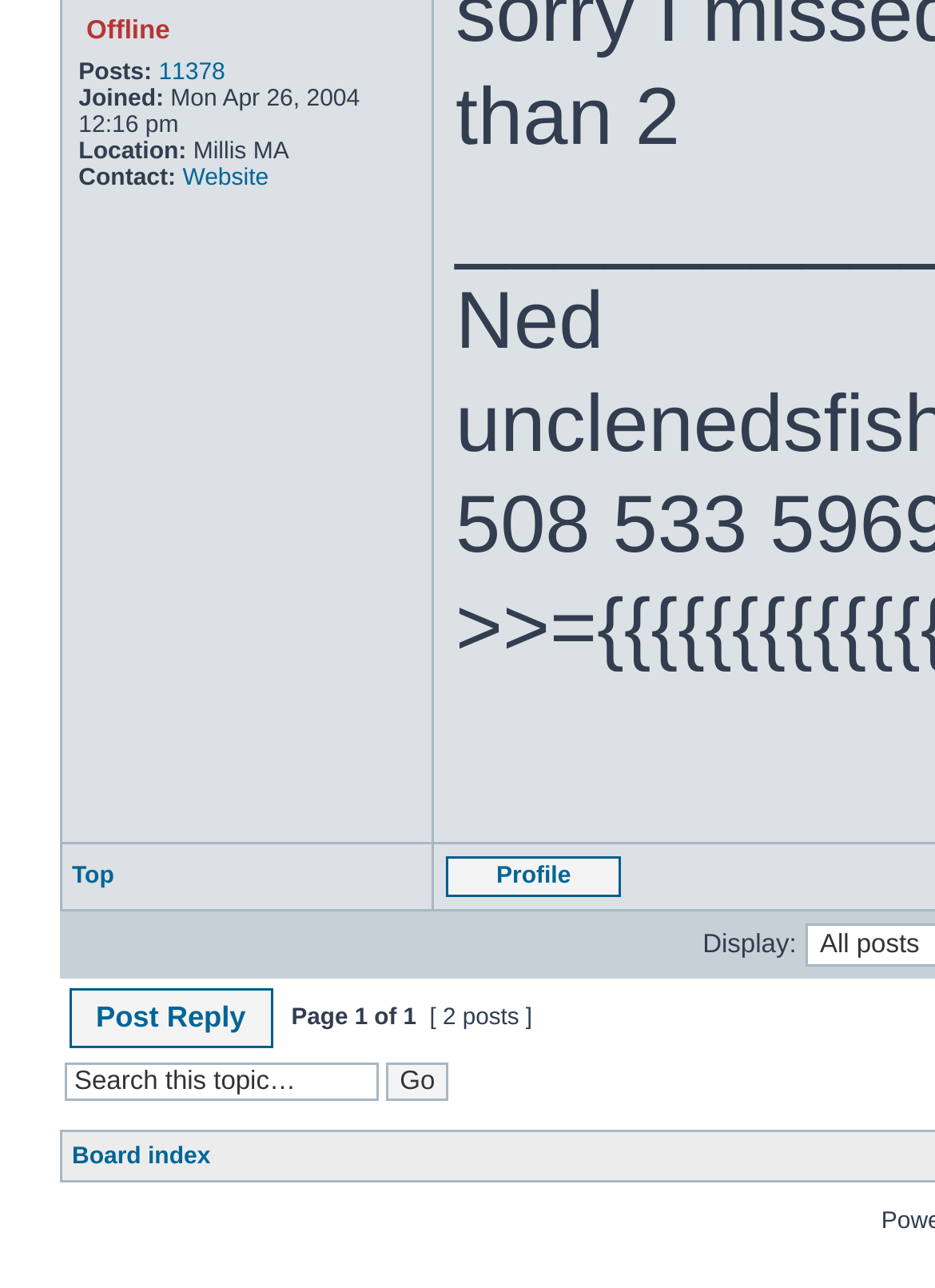How many pages are there in this topic?
Provide a detailed and extensive answer to the question.

The page navigation information is mentioned in the table cell containing the text 'Page 1 of 1 [ 2 posts ]', which indicates that there is only one page in this topic.